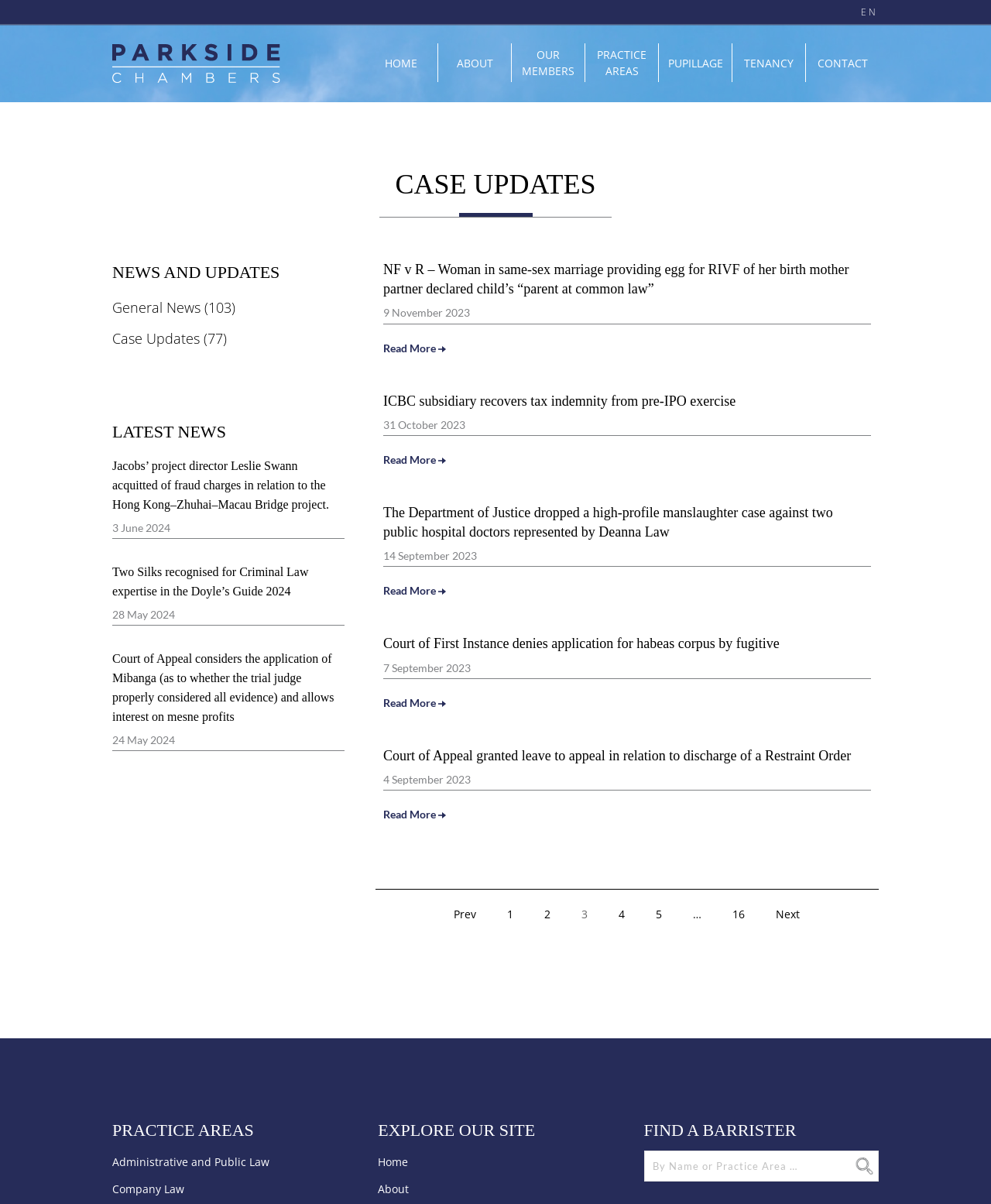What is the category of the news article 'NF v R – Woman in same-sex marriage providing egg for RIVF of her birth mother partner declared child’s “parent at common law”'? Look at the image and give a one-word or short phrase answer.

Case Updates